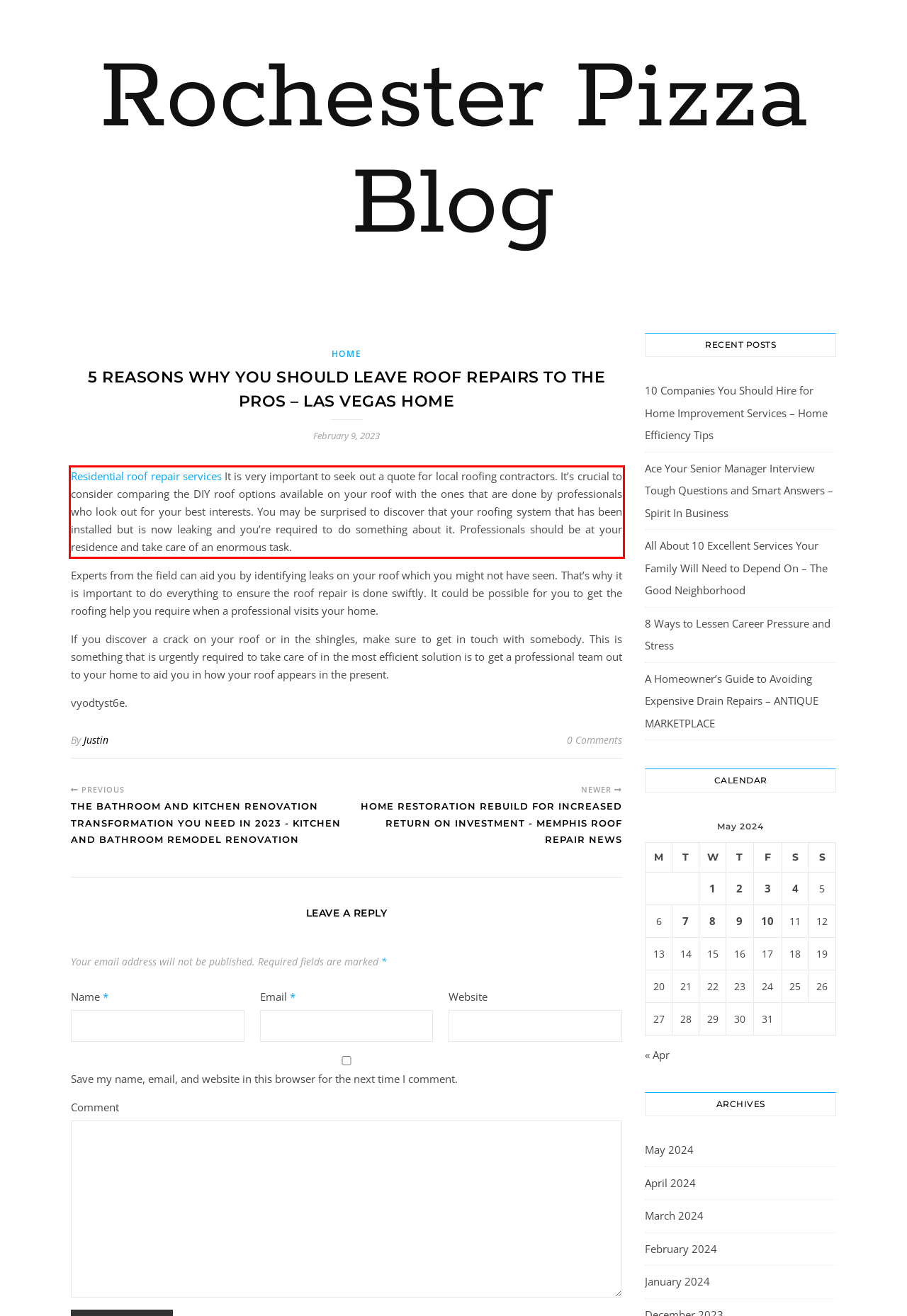You are given a webpage screenshot with a red bounding box around a UI element. Extract and generate the text inside this red bounding box.

Residential roof repair services It is very important to seek out a quote for local roofing contractors. It’s crucial to consider comparing the DIY roof options available on your roof with the ones that are done by professionals who look out for your best interests. You may be surprised to discover that your roofing system that has been installed but is now leaking and you’re required to do something about it. Professionals should be at your residence and take care of an enormous task.